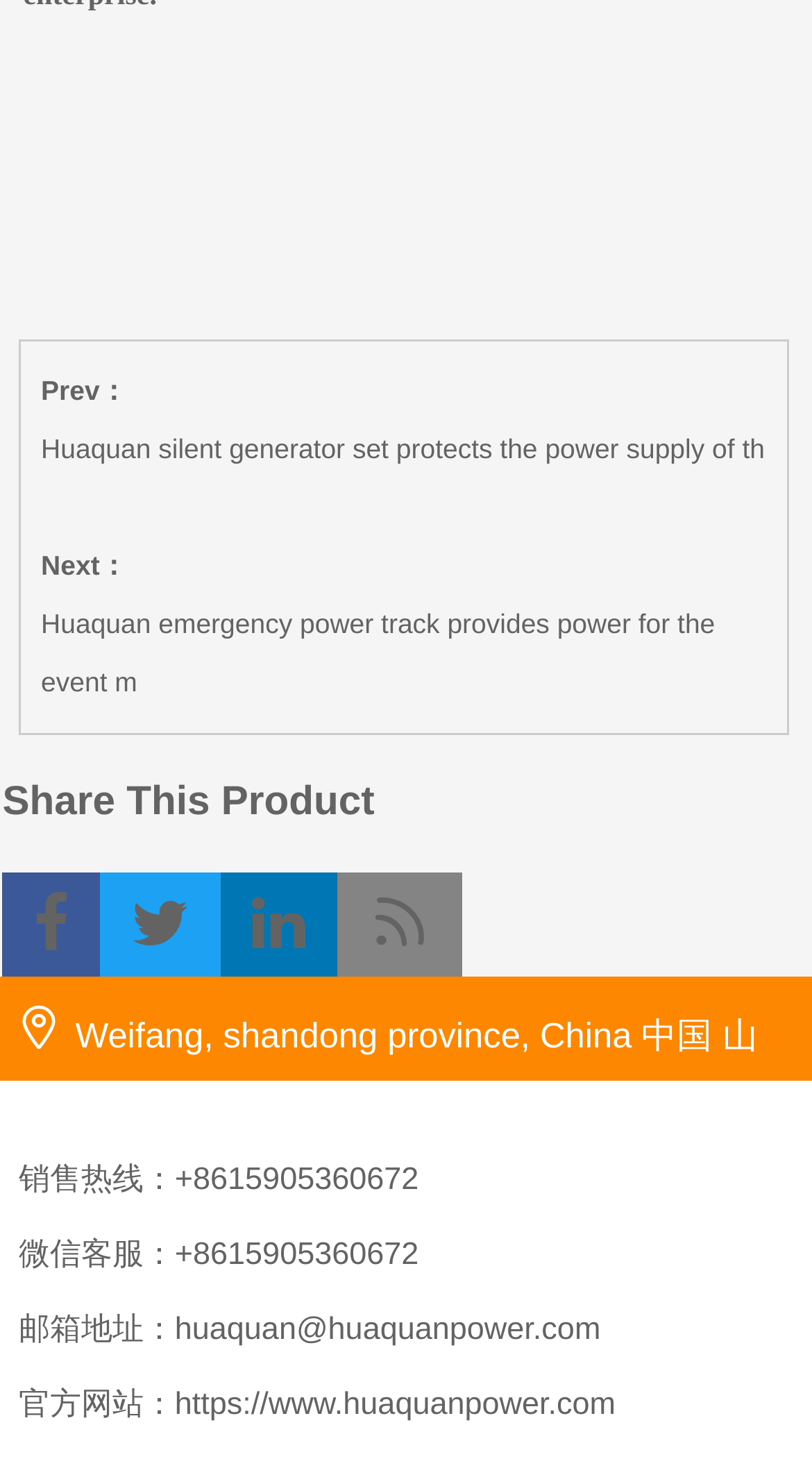How can I contact the company via email?
Look at the image and answer the question with a single word or phrase.

huaquan@huaquanpower.com